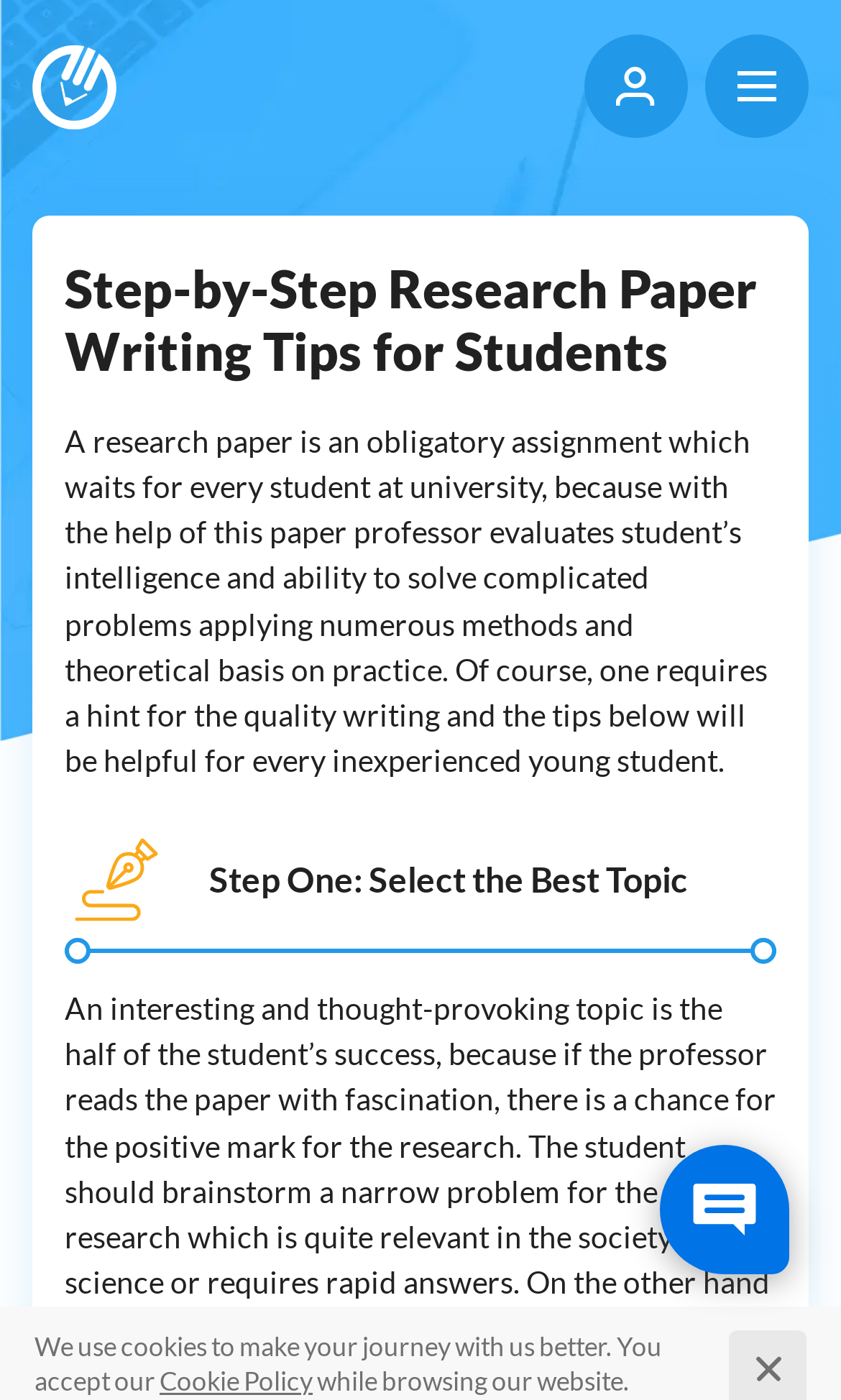What is the relationship between the image and the link above it?
Use the information from the image to give a detailed answer to the question.

The image and the link above it both have the same description 'SmartWritingService - Essay Writing Service', suggesting that they are related to the same entity, which is likely the website or service being promoted.